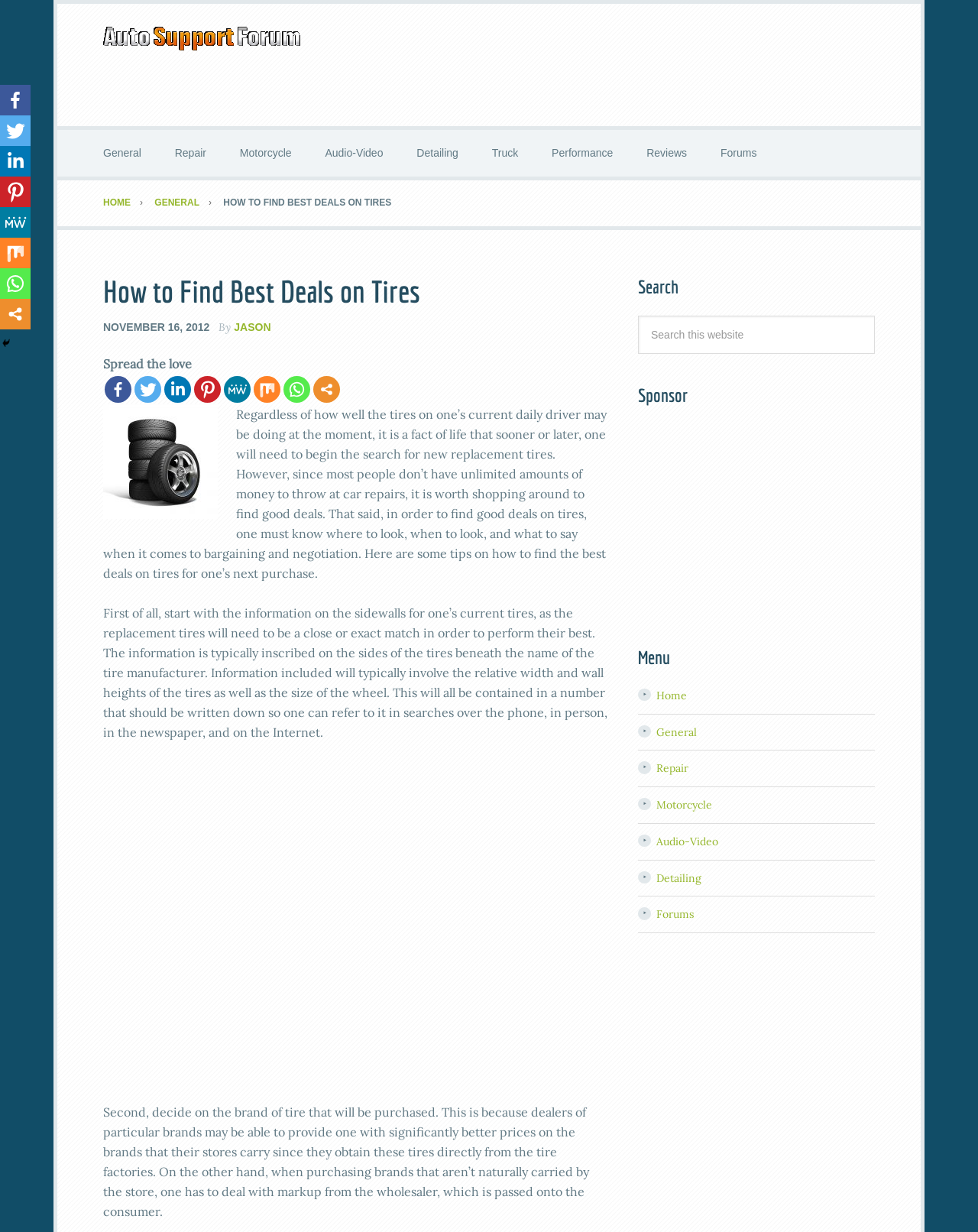Can you find the bounding box coordinates for the element to click on to achieve the instruction: "Search for flights"?

None